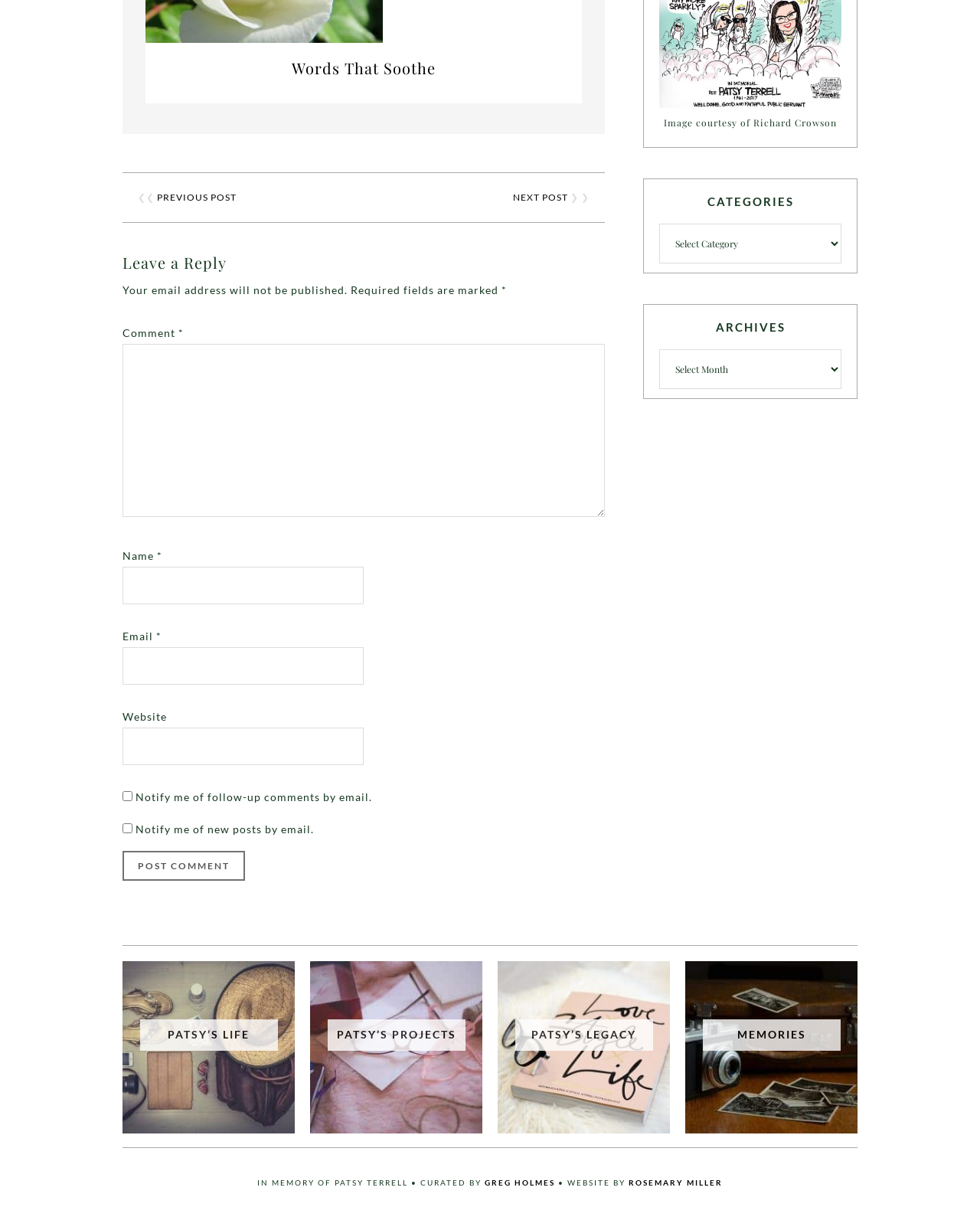What is required to leave a reply?
Using the image provided, answer with just one word or phrase.

Name, Email, Comment